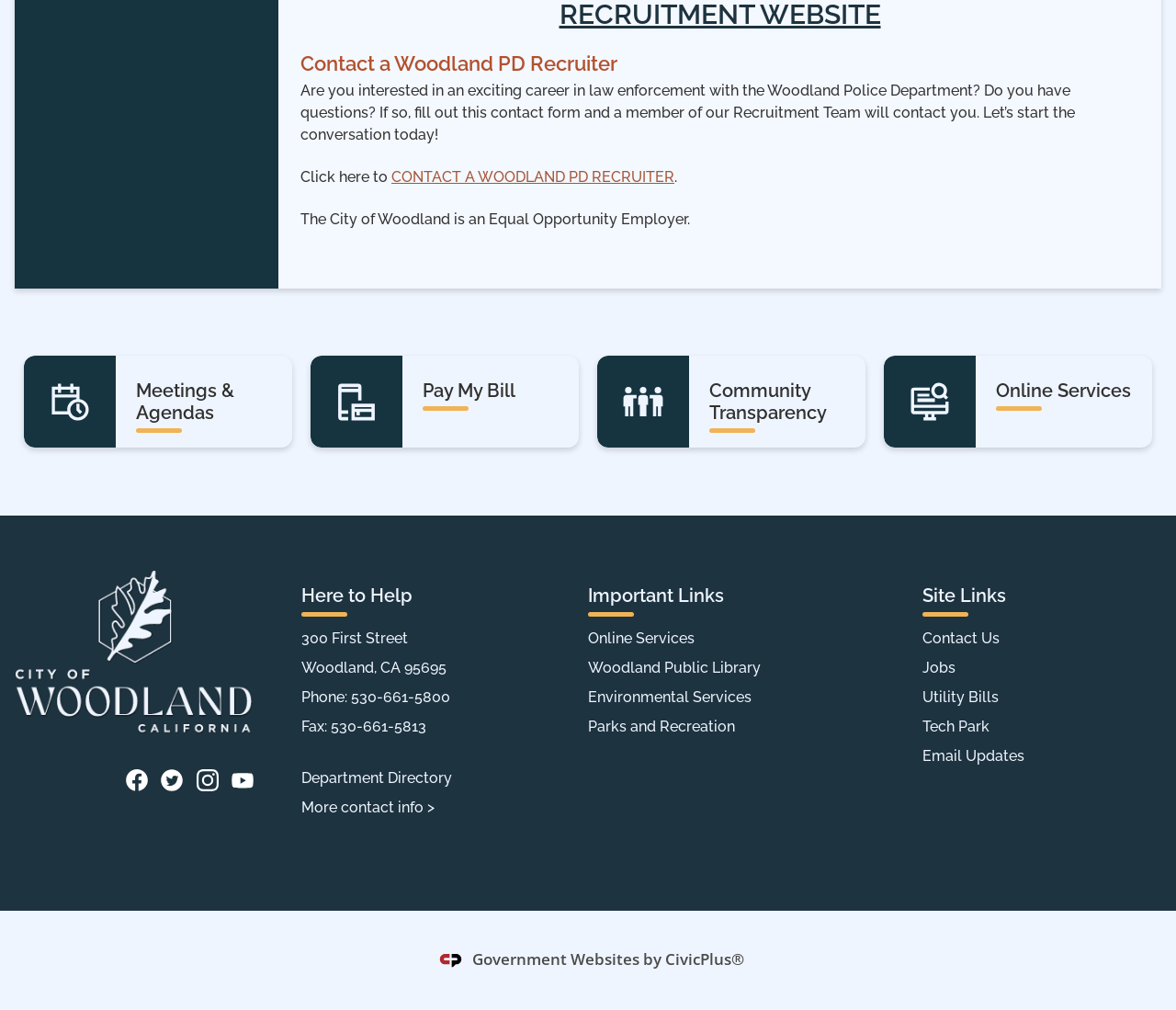Provide your answer in one word or a succinct phrase for the question: 
What is the phone number of the city?

530-661-5800